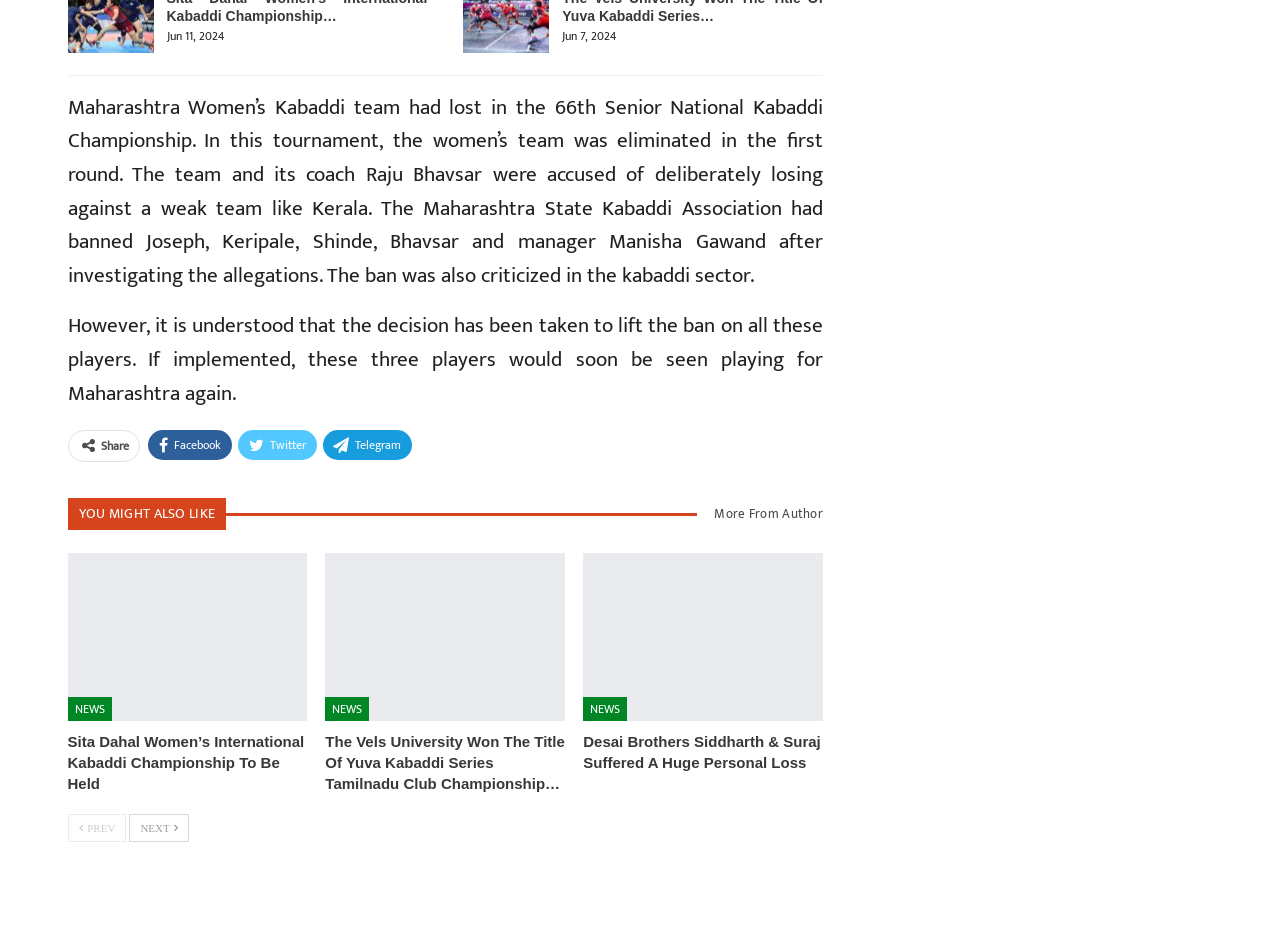What is the purpose of the links with Facebook, Twitter, and Telegram icons?
Look at the image and provide a short answer using one word or a phrase.

Share